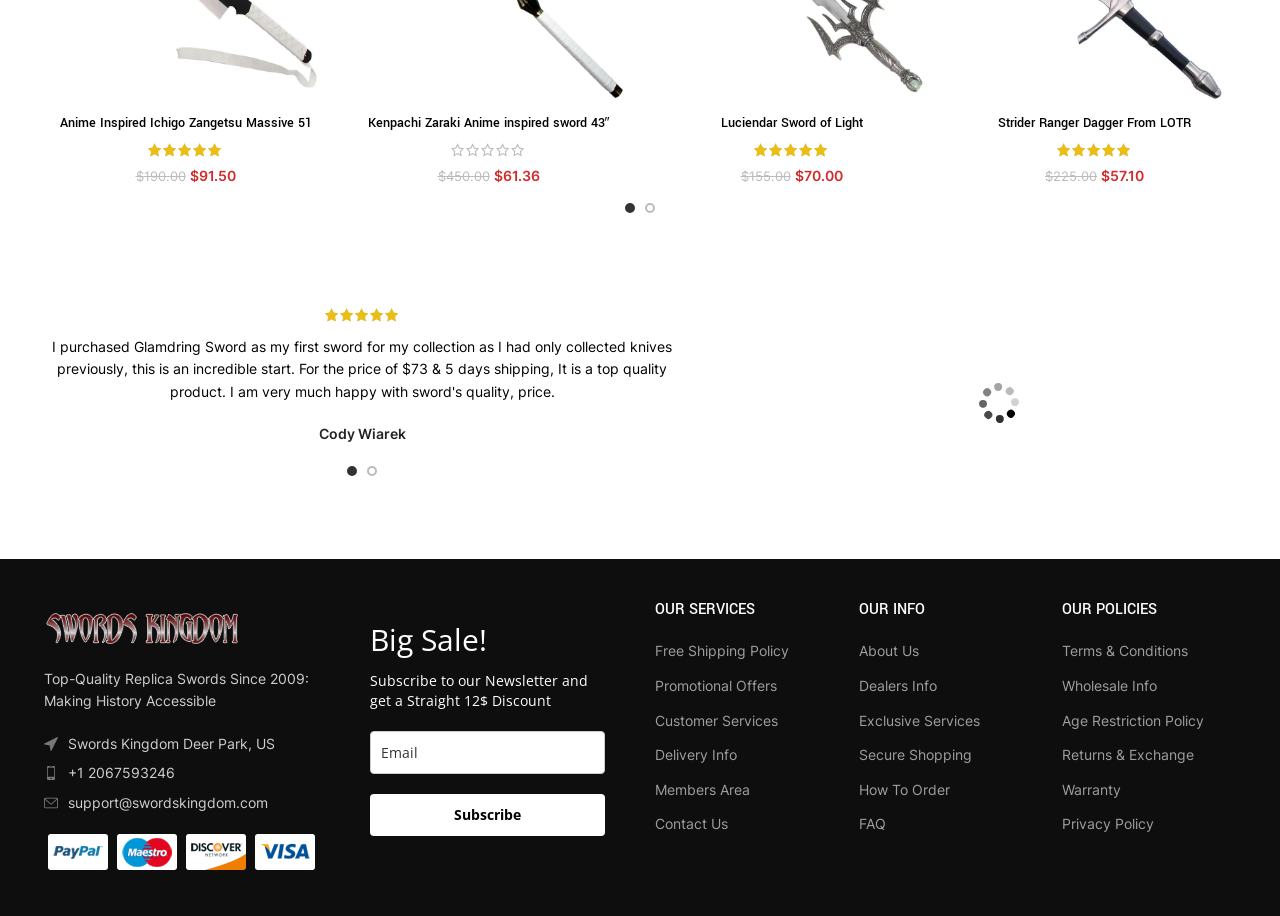Based on what you see in the screenshot, provide a thorough answer to this question: How many products are listed on this page?

There are four products listed on this page, each with a heading element, an image, and an 'Add to cart' button. The products are Anime Inspired Ichigo Zangetsu Massive 51 Inches Sword, Kenpachi Zaraki Anime inspired sword 43″, Luciendar Sword of Light, and Strider Ranger Dagger From LOTR.